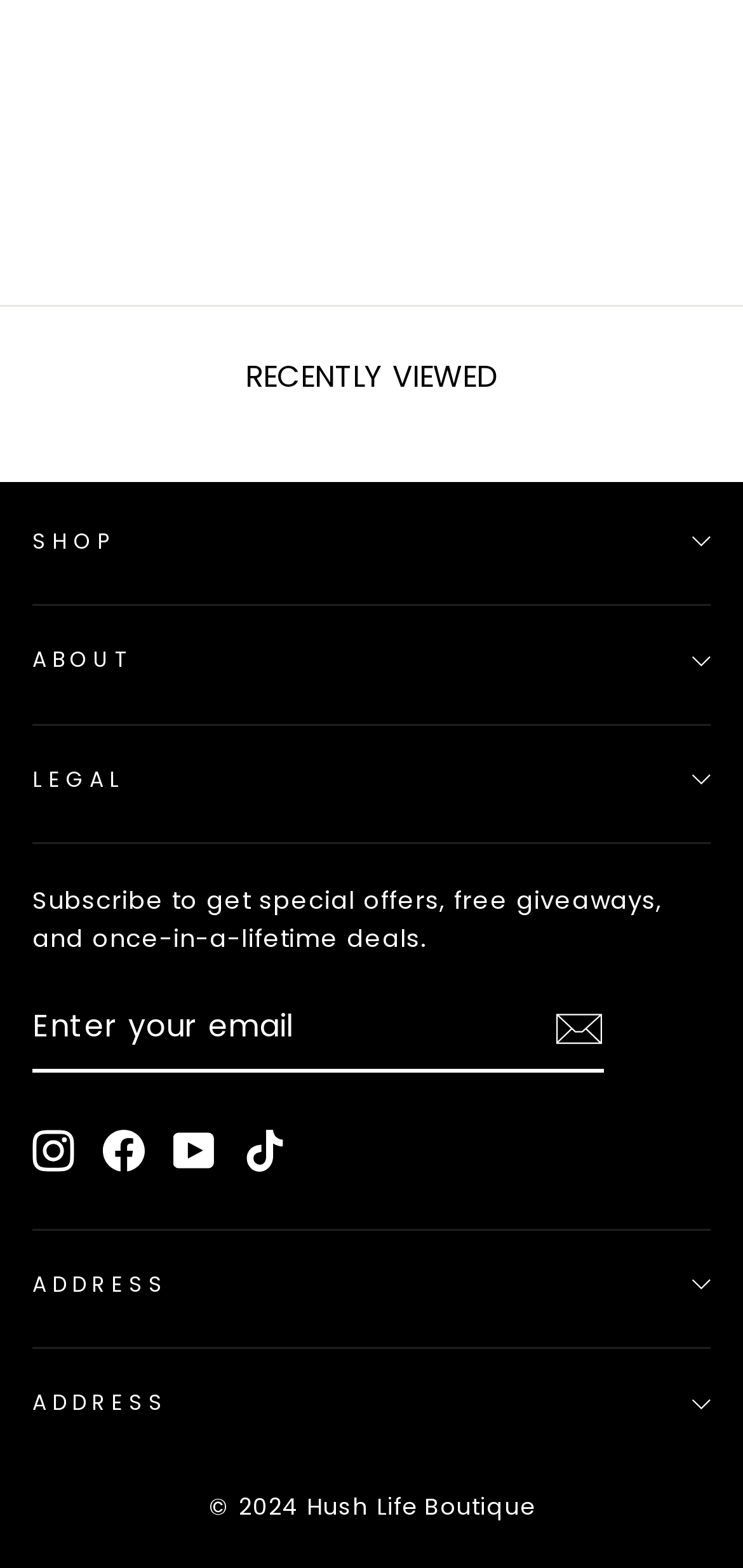Determine the bounding box coordinates of the target area to click to execute the following instruction: "Visit the Instagram page."

[0.044, 0.72, 0.1, 0.747]